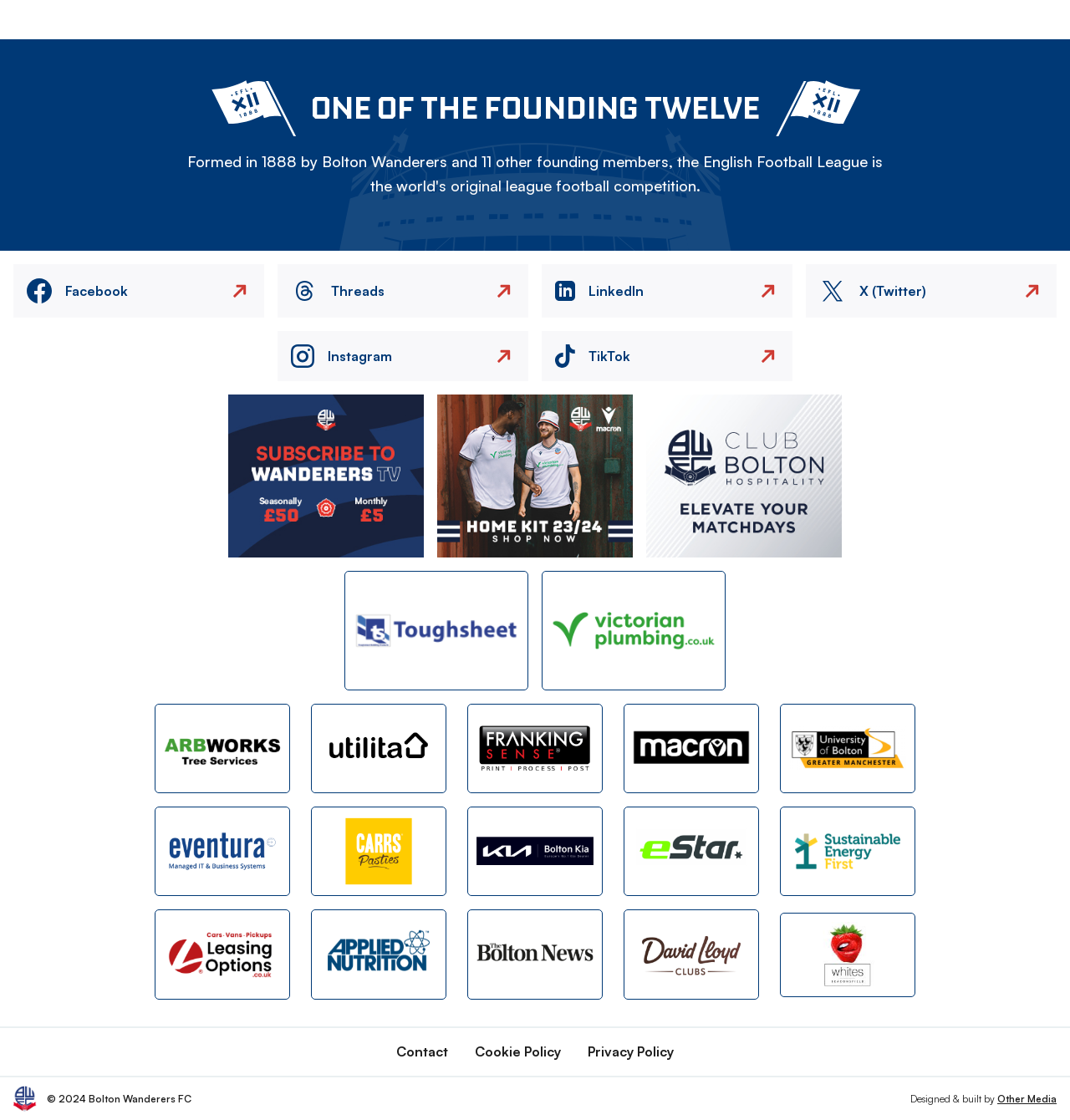Bounding box coordinates are specified in the format (top-left x, top-left y, bottom-right x, bottom-right y). All values are floating point numbers bounded between 0 and 1. Please provide the bounding box coordinate of the region this sentence describes: alt="AD 1"

[0.213, 0.416, 0.396, 0.431]